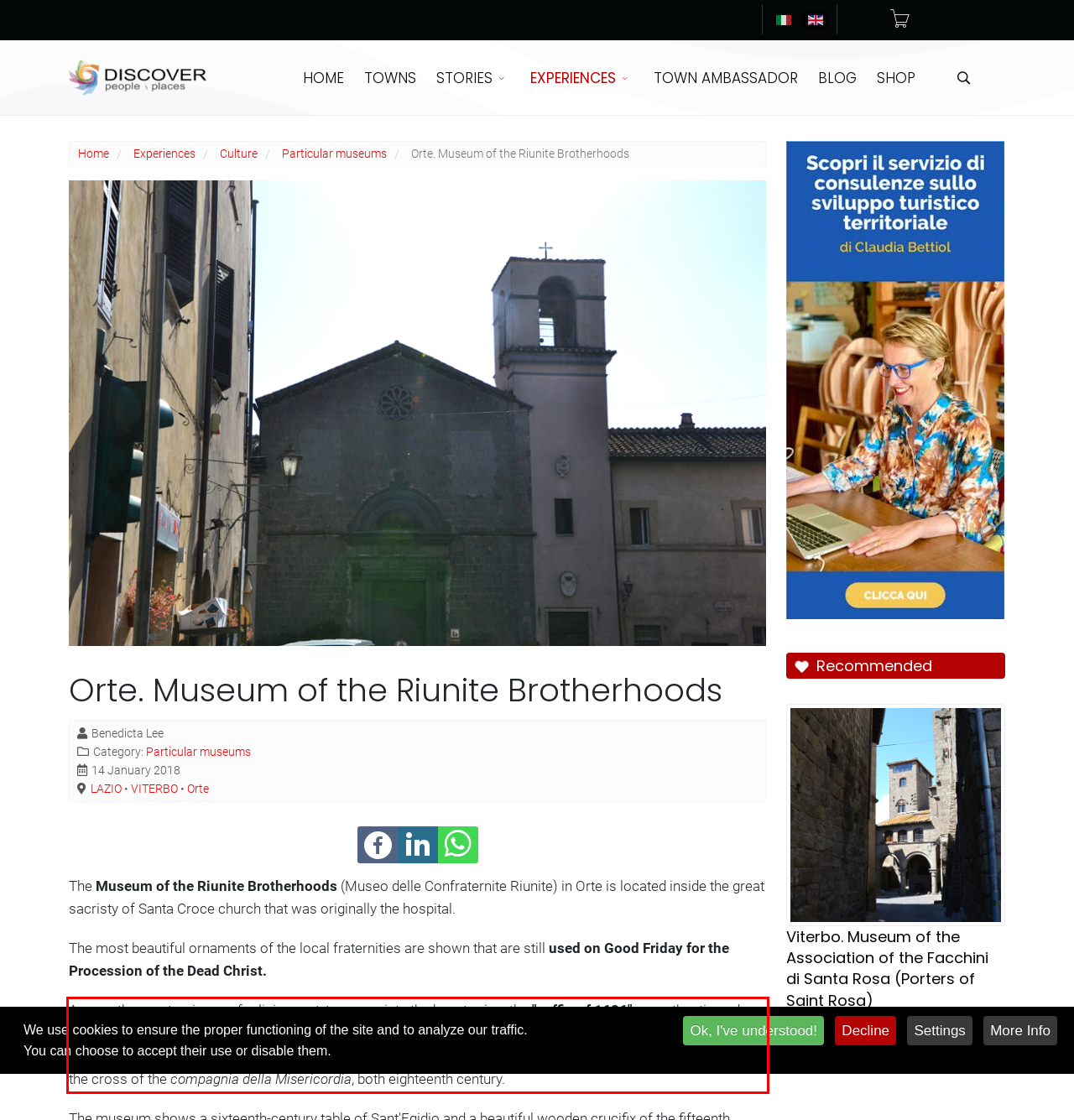From the provided screenshot, extract the text content that is enclosed within the red bounding box.

Among the masterpieces of religious art, to appreciate the beauty view the "coffin of 1626", an authentic and unique Baroque crafts exemplary. The coffin is placed on the base of the Addolorata, built in about 1616. In addition to many valuable arts and crafts, there are two large lamps of the Brotherhood of the SS. Trinity and the cross of the compagnia della Misericordia, both eighteenth century.